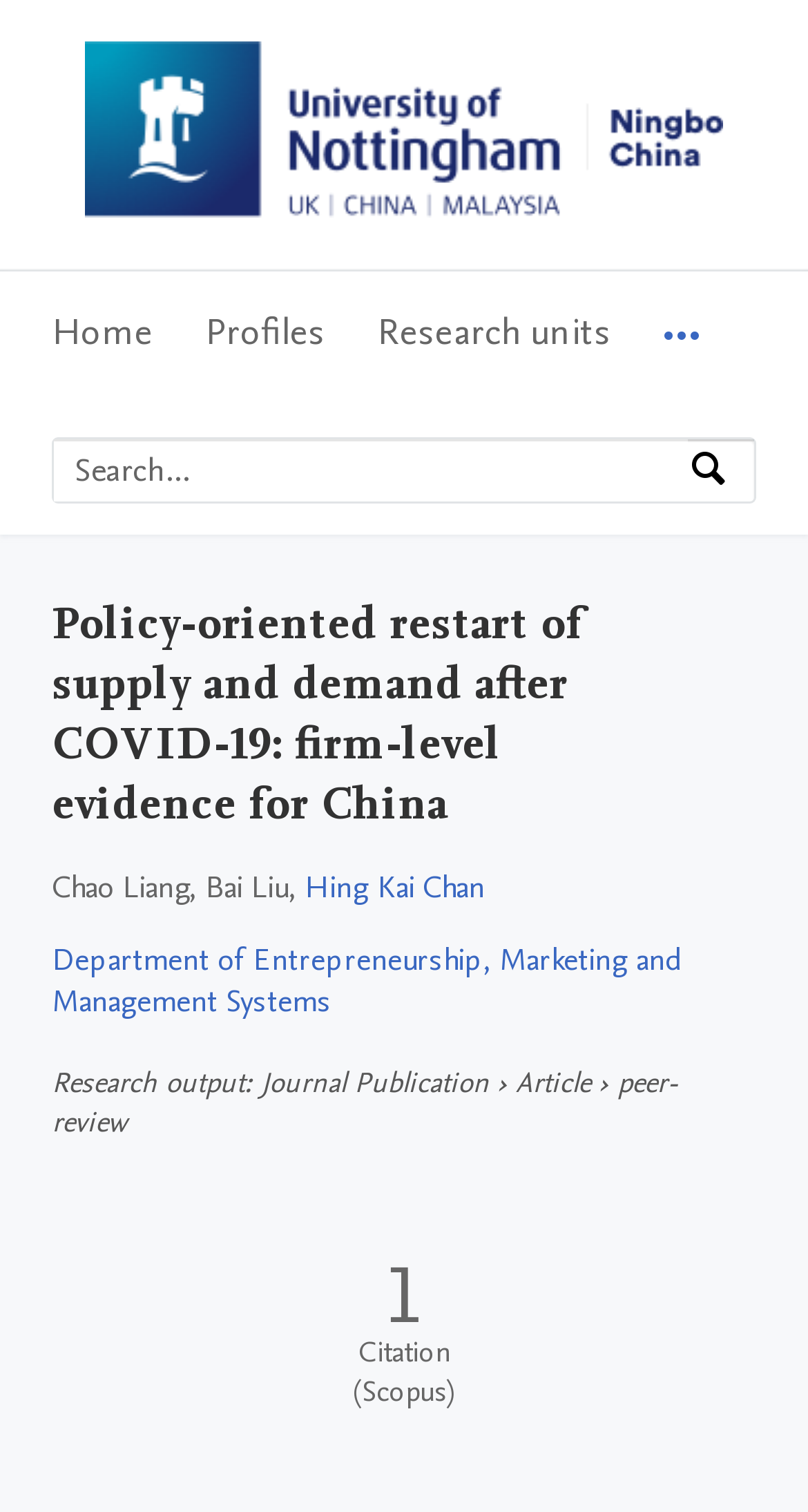Provide a brief response to the question below using a single word or phrase: 
What is the university's logo located at?

Top left